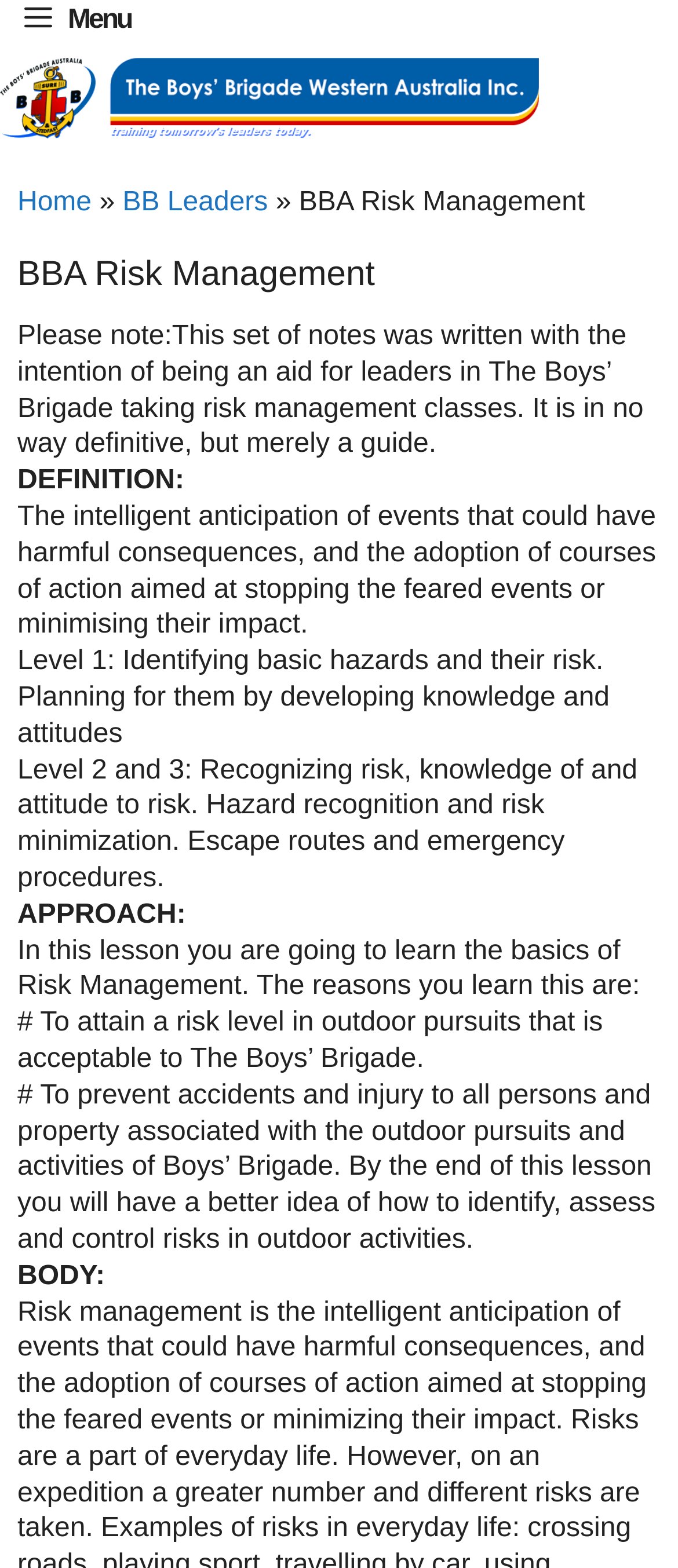Please provide a brief answer to the question using only one word or phrase: 
What is the definition of risk management?

Intelligent anticipation of events